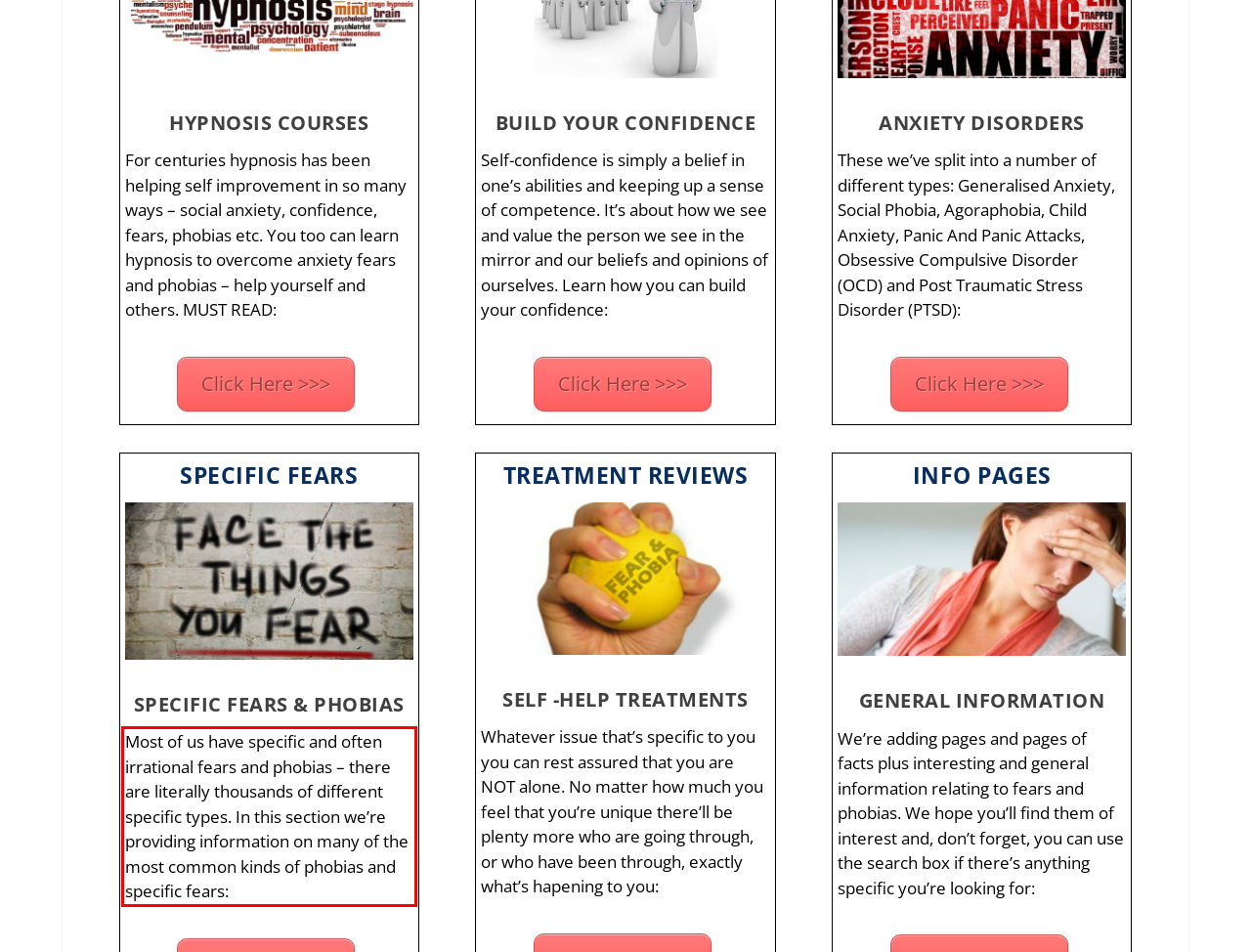You have a webpage screenshot with a red rectangle surrounding a UI element. Extract the text content from within this red bounding box.

Most of us have specific and often irrational fears and phobias – there are literally thousands of different specific types. In this section we’re providing information on many of the most common kinds of phobias and specific fears: